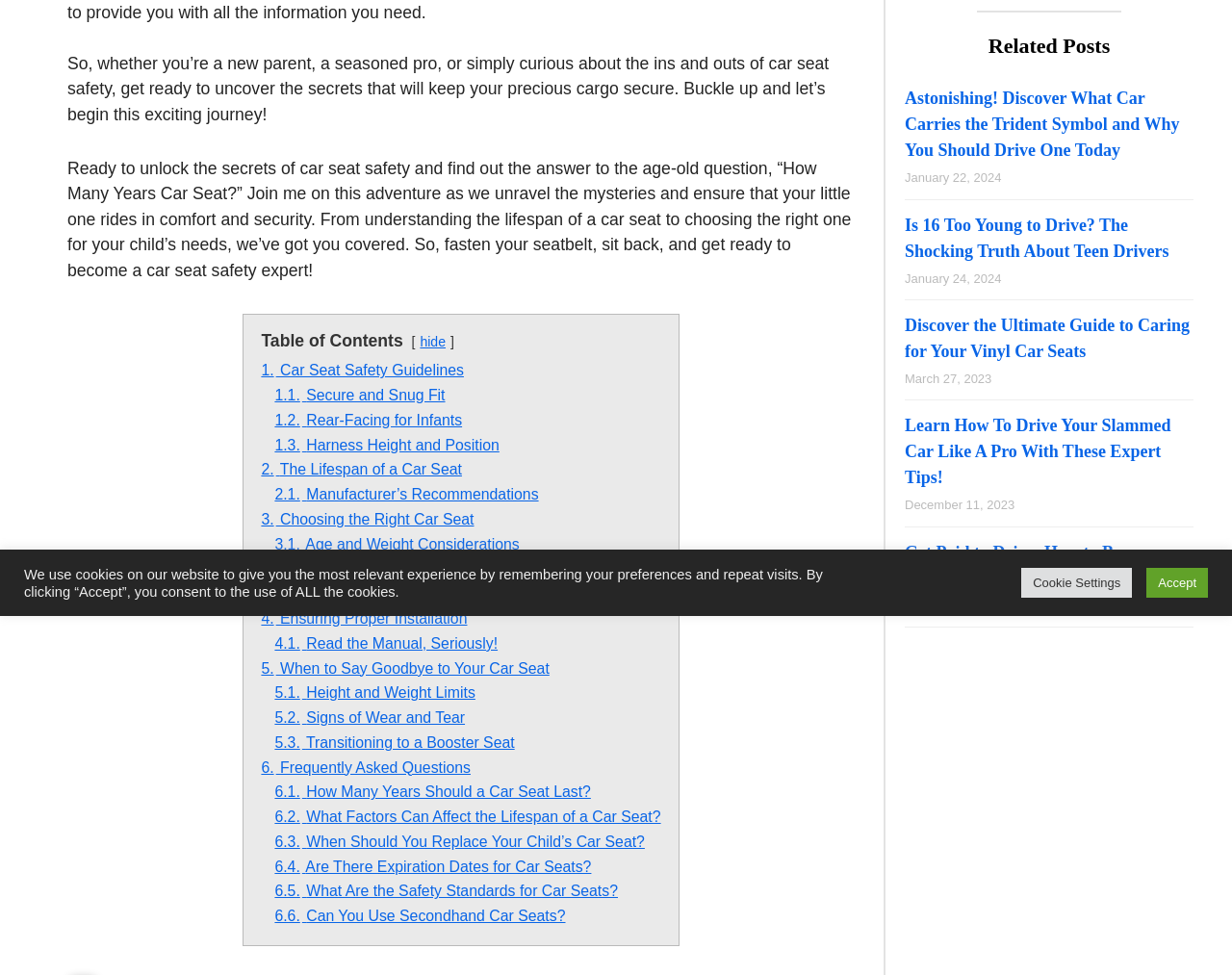Predict the bounding box coordinates of the UI element that matches this description: "6. Frequently Asked Questions". The coordinates should be in the format [left, top, right, bottom] with each value between 0 and 1.

[0.212, 0.778, 0.382, 0.795]